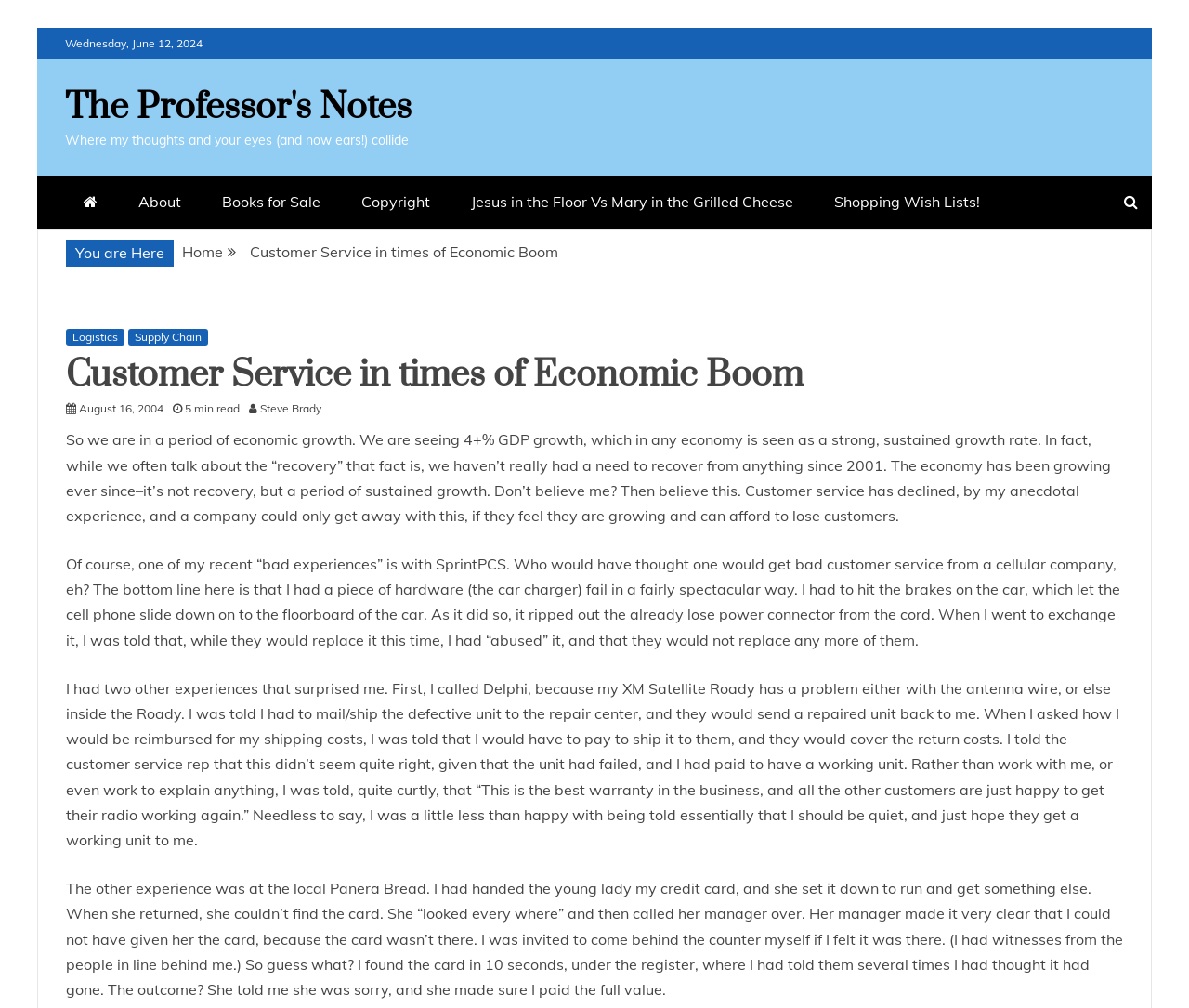Determine the bounding box coordinates of the element's region needed to click to follow the instruction: "Click 'August 16, 2004'". Provide these coordinates as four float numbers between 0 and 1, formatted as [left, top, right, bottom].

[0.066, 0.398, 0.138, 0.412]